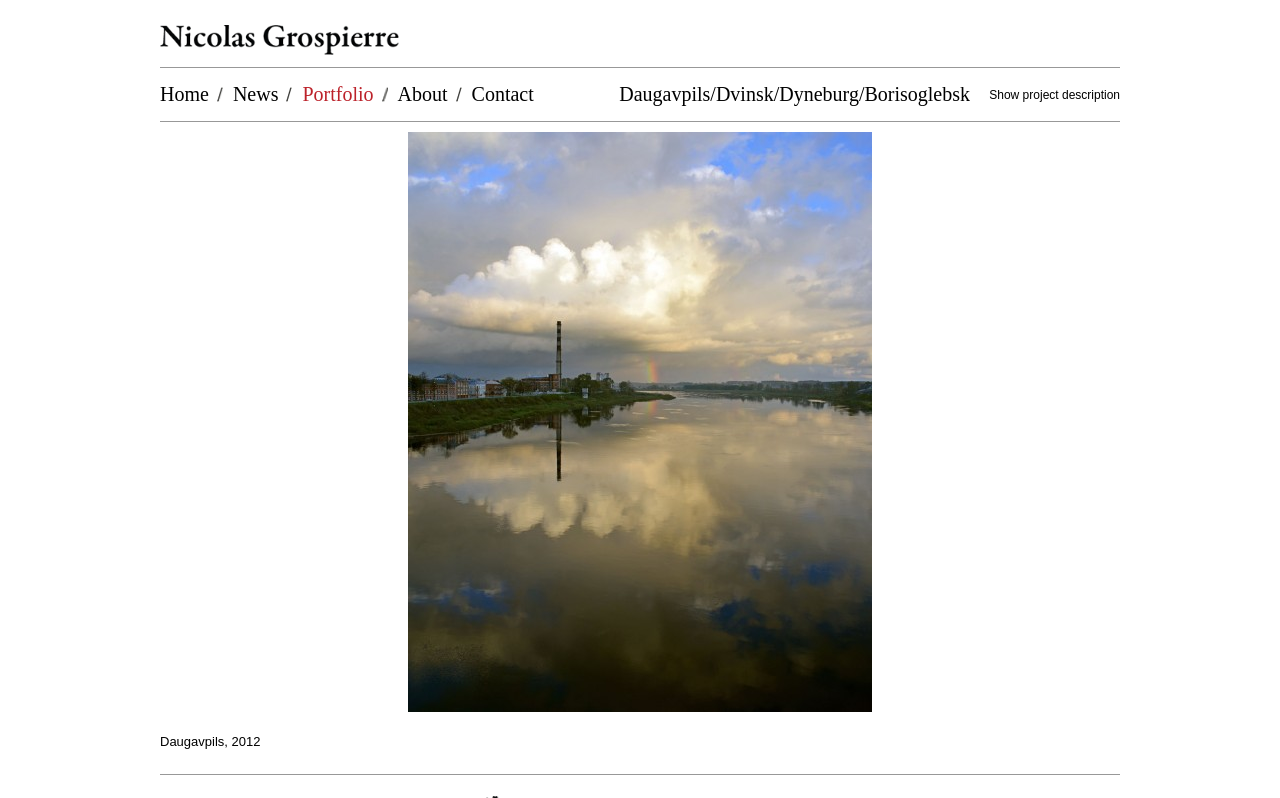Who is the author of this project?
Based on the content of the image, thoroughly explain and answer the question.

The answer can be found by looking at the heading element 'Nicolas Grospierre' at the top of the webpage, which suggests that Nicolas Grospierre is the author of this project.